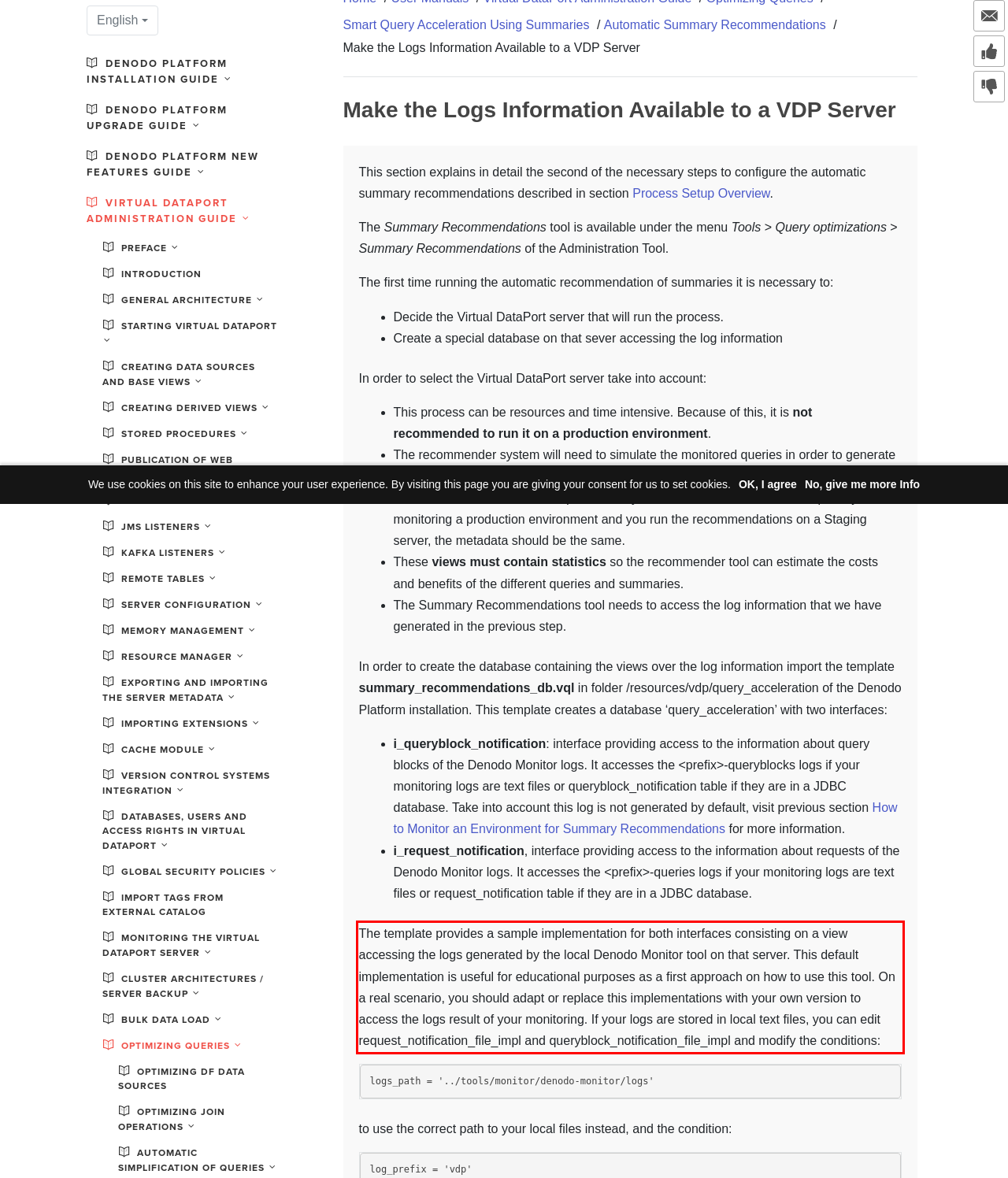You are given a screenshot with a red rectangle. Identify and extract the text within this red bounding box using OCR.

The template provides a sample implementation for both interfaces consisting on a view accessing the logs generated by the local Denodo Monitor tool on that server. This default implementation is useful for educational purposes as a first approach on how to use this tool. On a real scenario, you should adapt or replace this implementations with your own version to access the logs result of your monitoring. If your logs are stored in local text files, you can edit request_notification_file_impl and queryblock_notification_file_impl and modify the conditions: